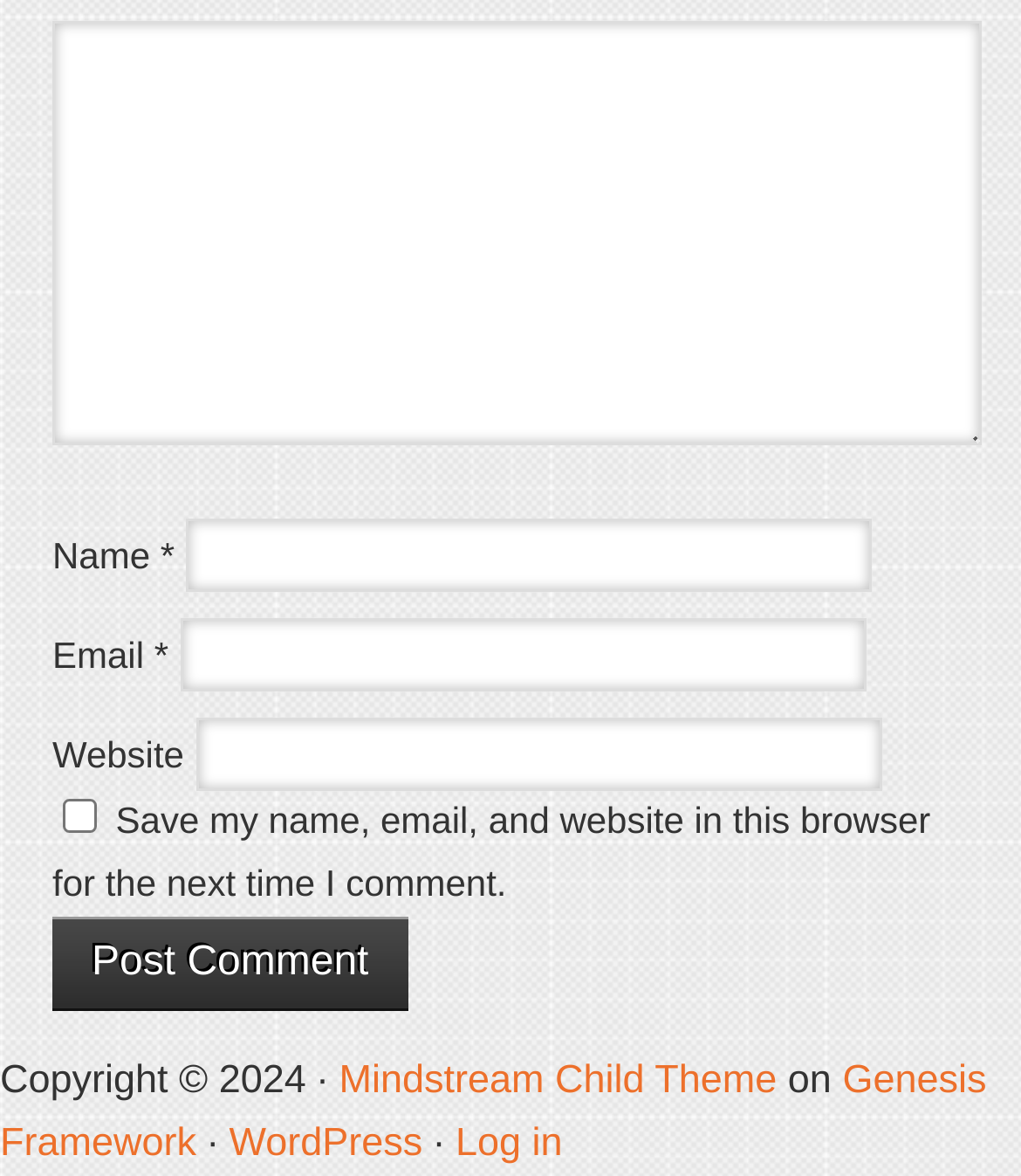Please find the bounding box coordinates of the element that must be clicked to perform the given instruction: "Click the post comment button". The coordinates should be four float numbers from 0 to 1, i.e., [left, top, right, bottom].

[0.051, 0.778, 0.4, 0.859]